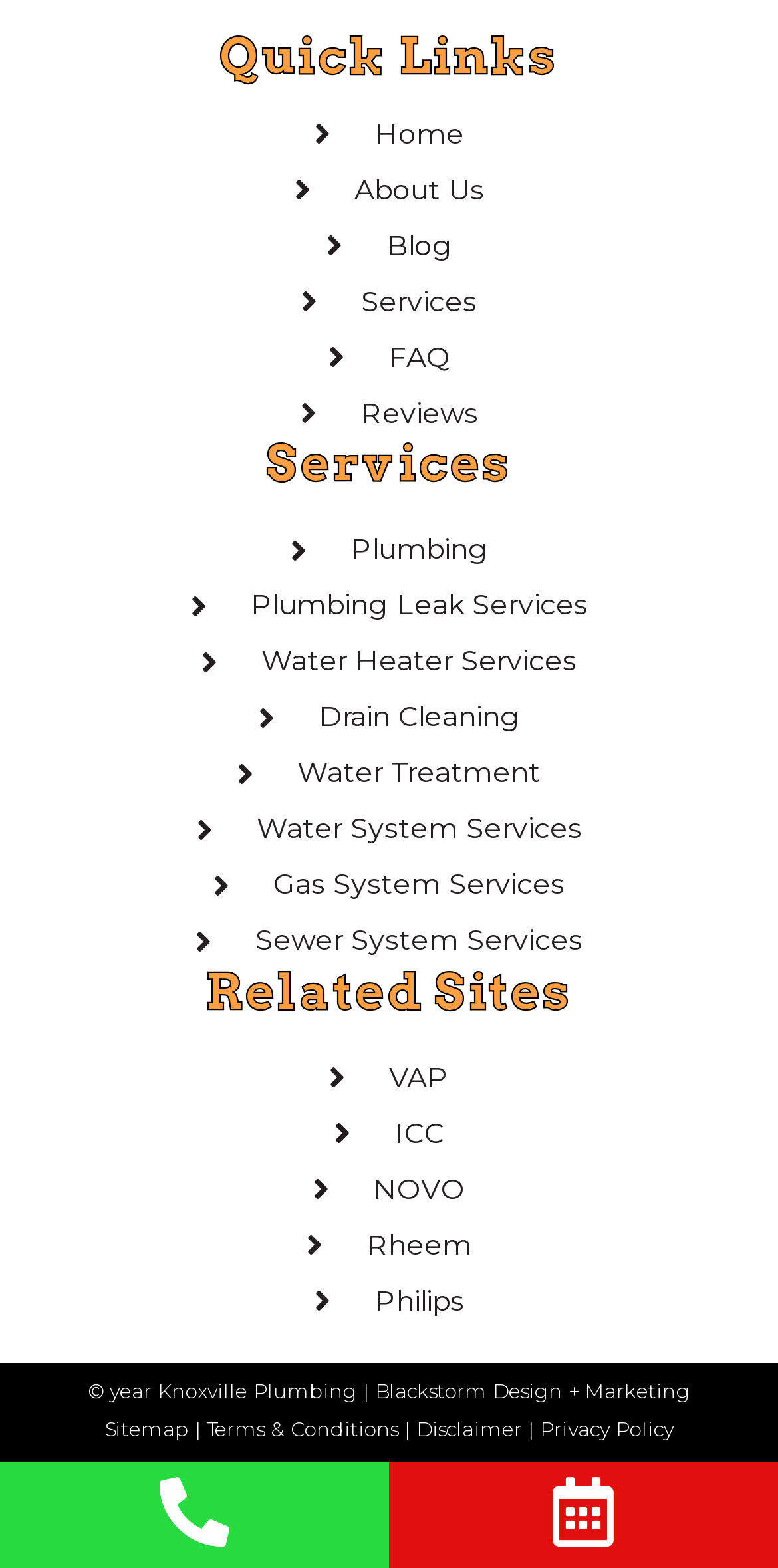Determine the bounding box coordinates for the area you should click to complete the following instruction: "view terms and conditions".

[0.265, 0.903, 0.512, 0.919]